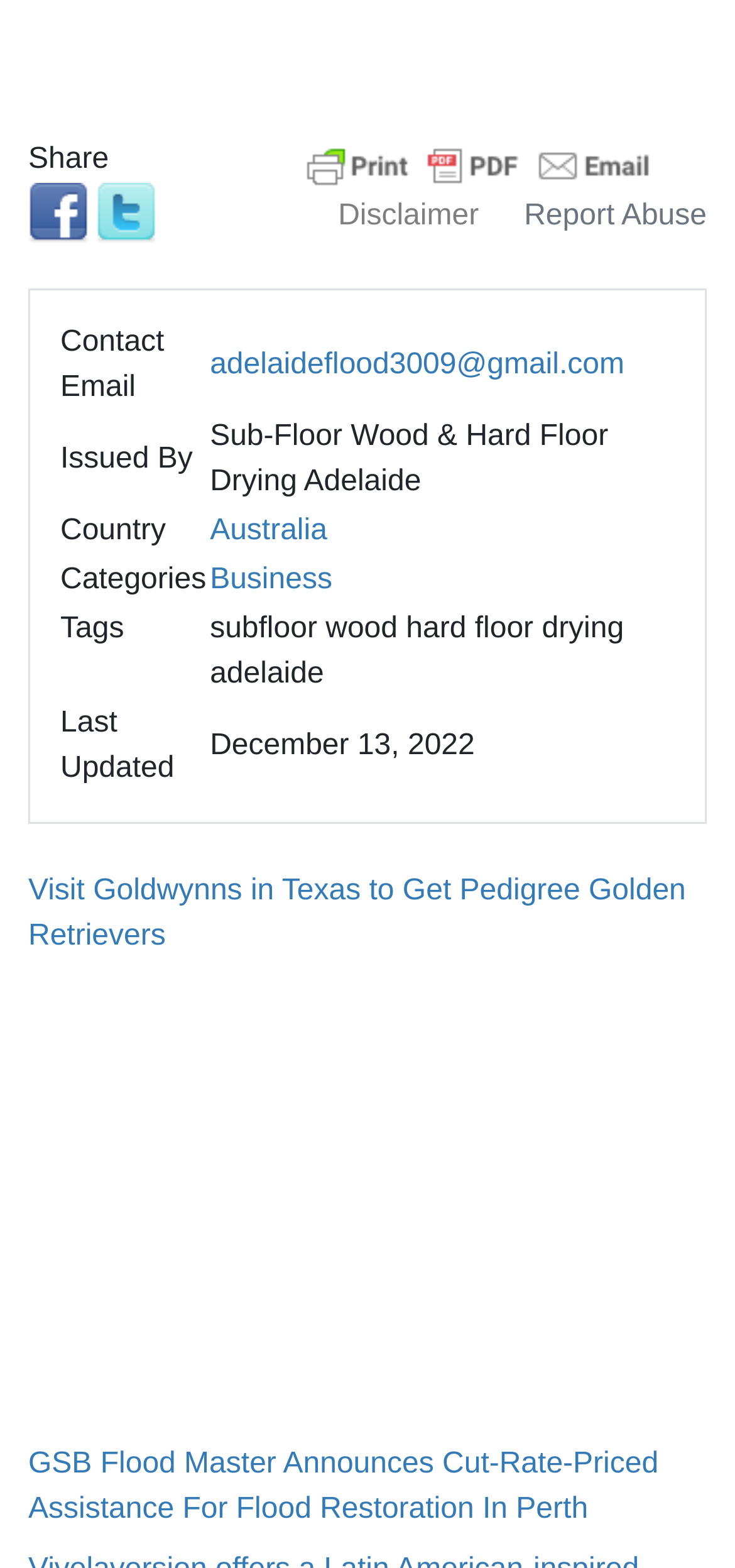What is the contact email?
Provide a short answer using one word or a brief phrase based on the image.

adelaideflood3009@gmail.com